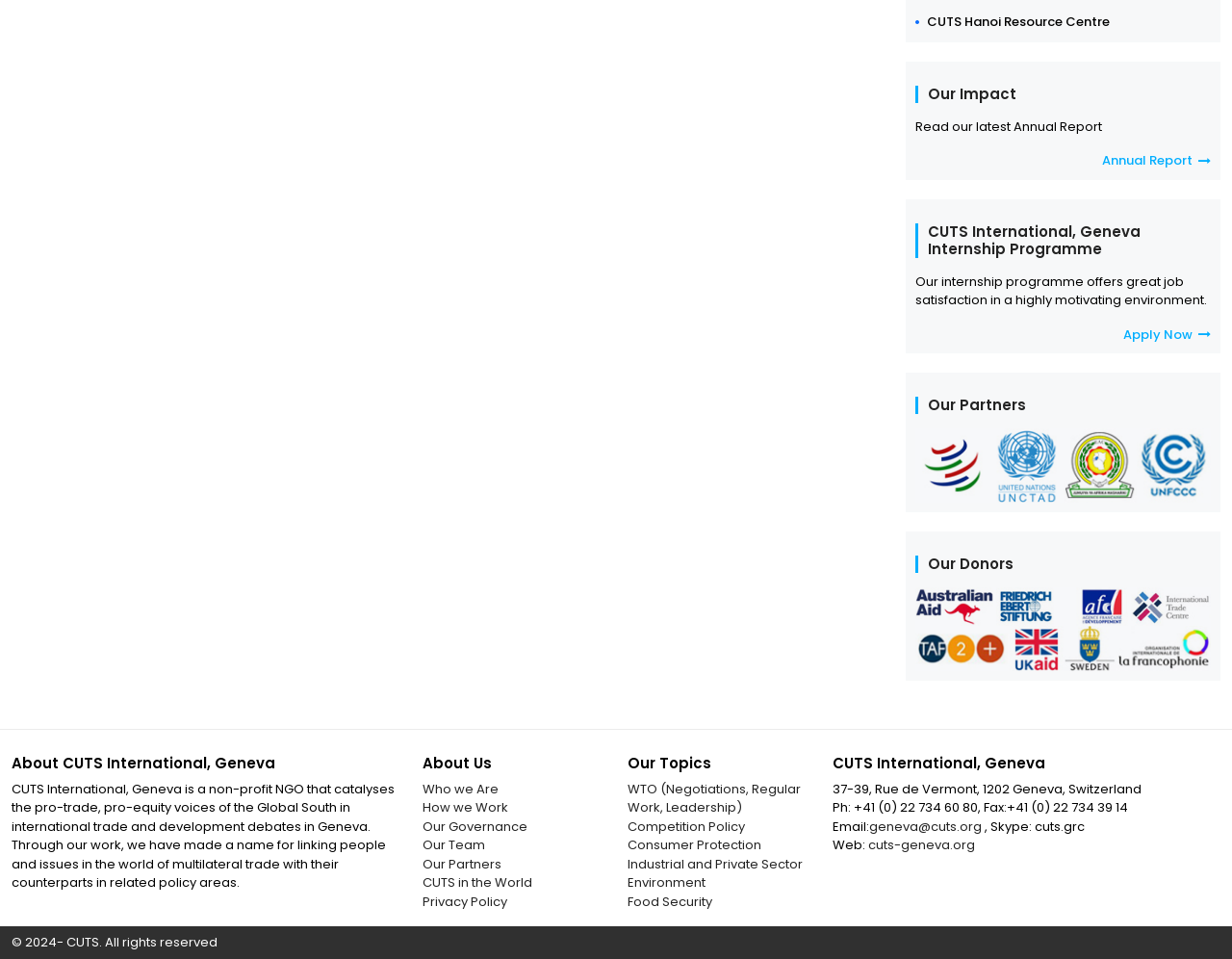Determine the bounding box coordinates in the format (top-left x, top-left y, bottom-right x, bottom-right y). Ensure all values are floating point numbers between 0 and 1. Identify the bounding box of the UI element described by: Who we Are

[0.343, 0.813, 0.404, 0.832]